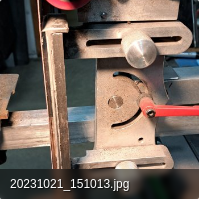Please give a one-word or short phrase response to the following question: 
What is the purpose of the horizontal bar with a red handle?

adjustment or cutting